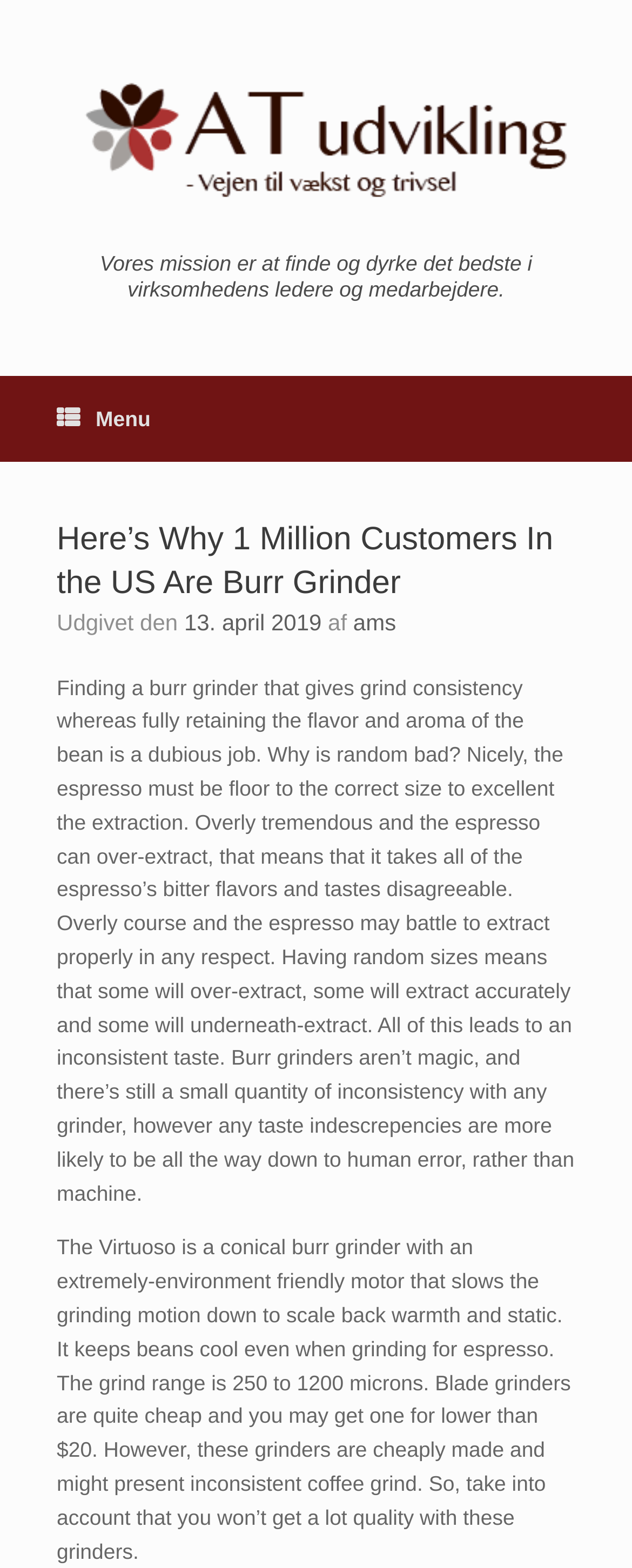Determine the bounding box coordinates of the UI element described below. Use the format (top-left x, top-left y, bottom-right x, bottom-right y) with floating point numbers between 0 and 1: 13. april 2019

[0.291, 0.388, 0.509, 0.405]